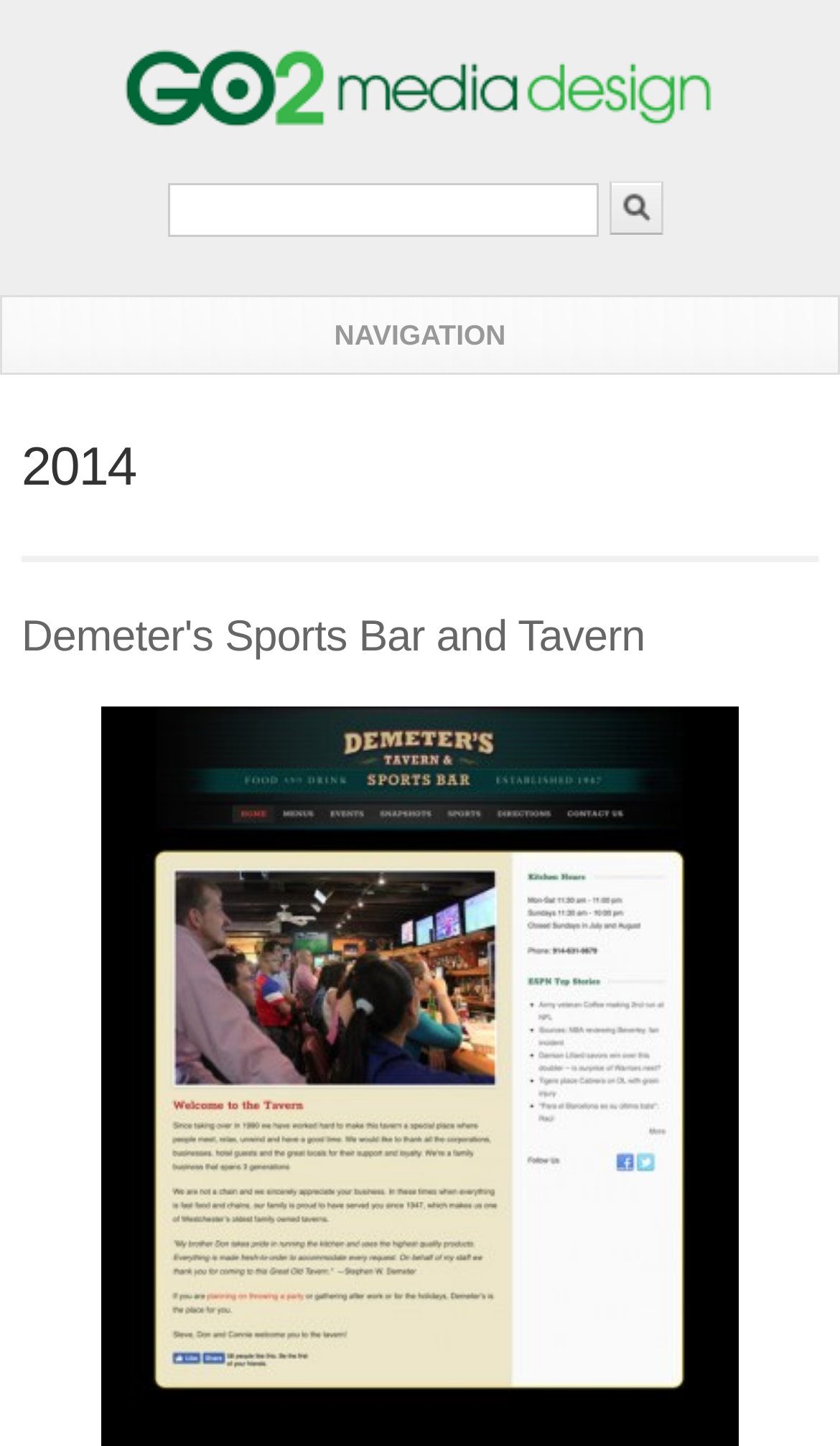Explain the webpage in detail, including its primary components.

The webpage is about GO2 Media Design, a creative services company based in St. Augustine, Florida. At the top of the page, there is a prominent link with an accompanying image that highlights the company's services, including graphic design, logo design, and website design. 

Below this, there is a search form with a text box and a search button, allowing users to search for specific content on the website. 

On the left side of the page, there is a navigation menu labeled "NAVIGATION" that appears to be a main menu for the website. Within this menu, there is a heading that displays the year "2014". Below this, there is a subheading that reads "Demeter's Sports Bar and Tavern", which is also a link. This suggests that the company has worked on a project for Demeter's Sports Bar and Tavern, and users can click on the link to learn more about it.